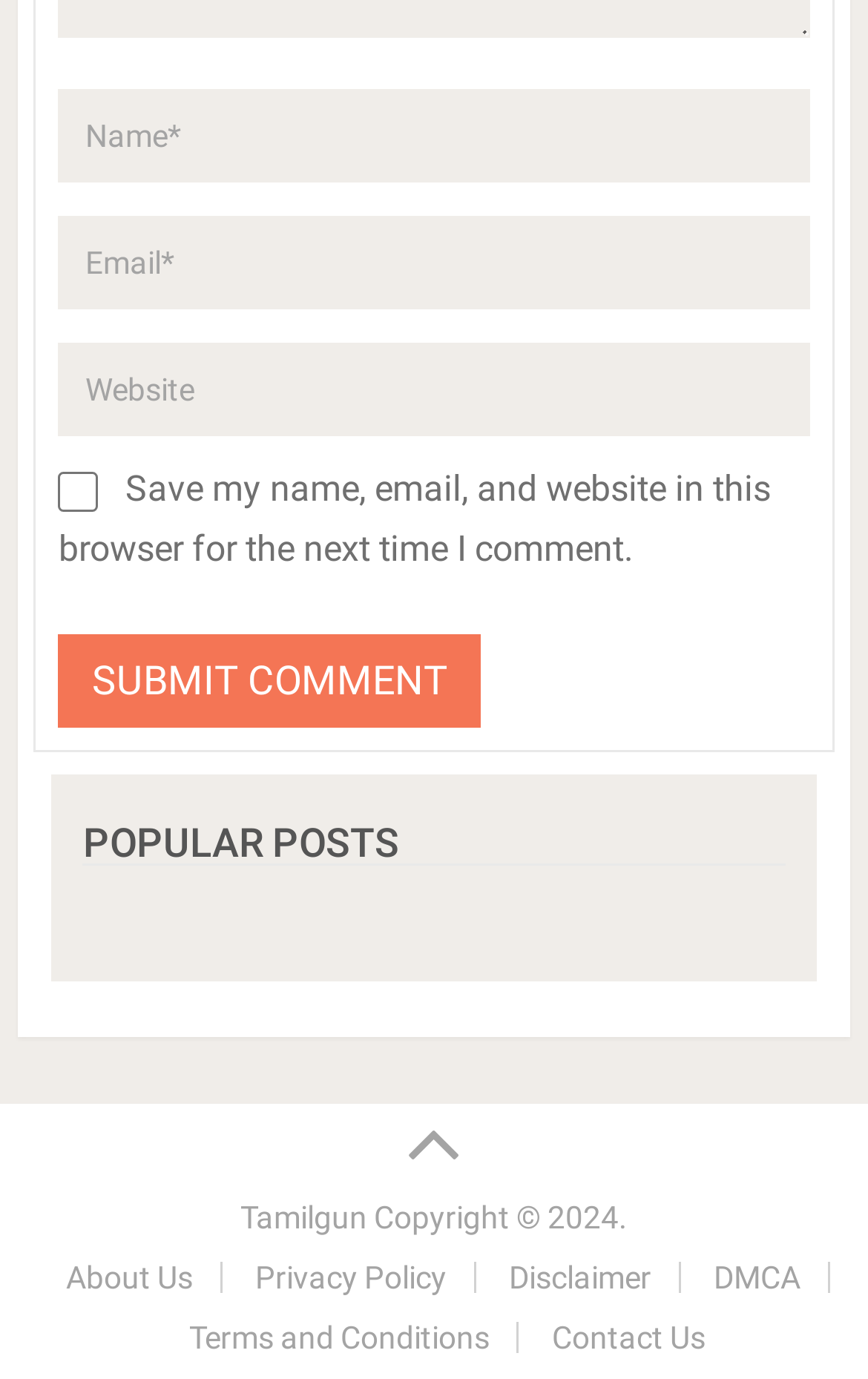What is the copyright year?
Based on the image content, provide your answer in one word or a short phrase.

2024